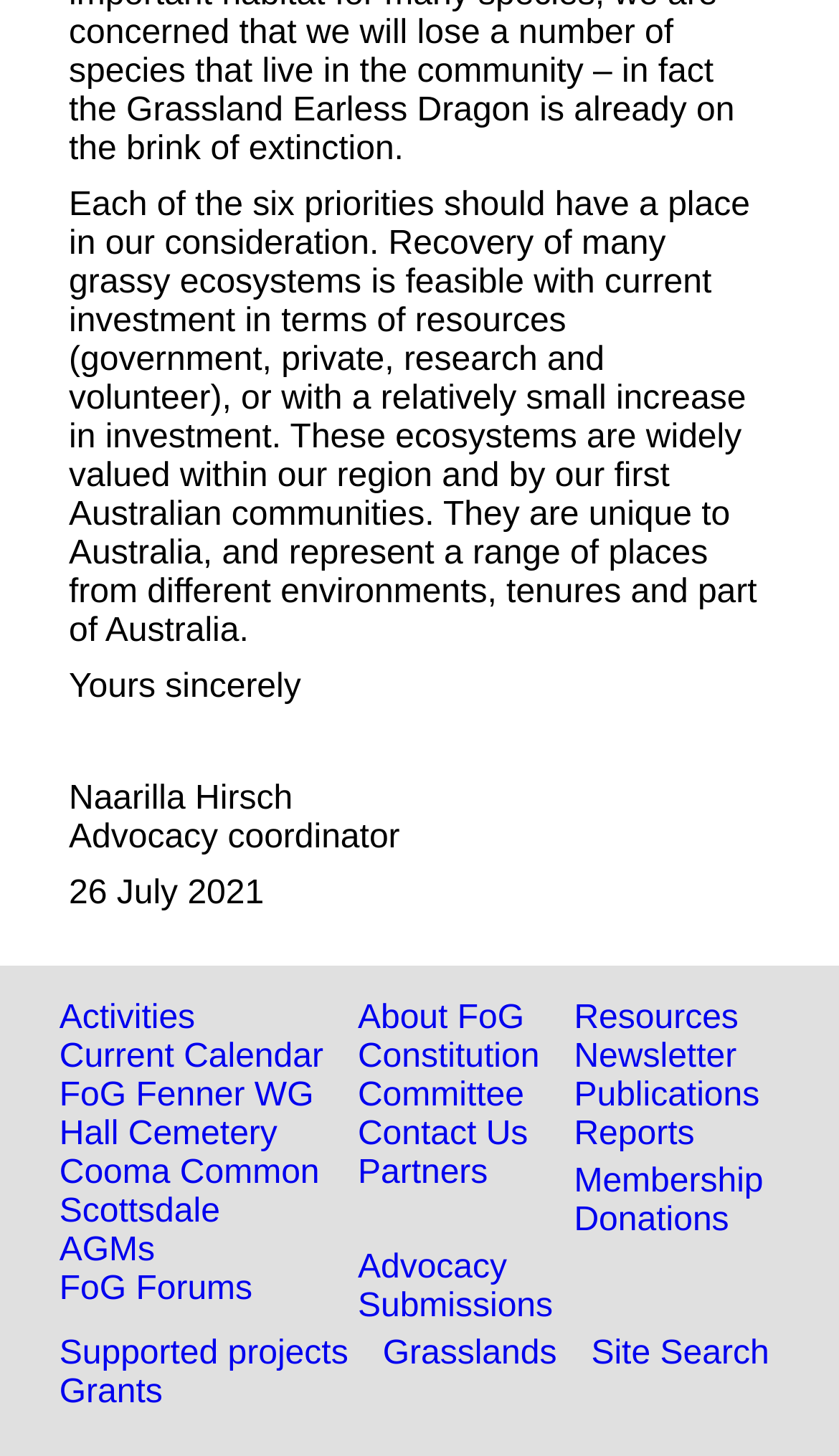Please specify the bounding box coordinates of the element that should be clicked to execute the given instruction: 'View activities'. Ensure the coordinates are four float numbers between 0 and 1, expressed as [left, top, right, bottom].

[0.071, 0.687, 0.233, 0.712]